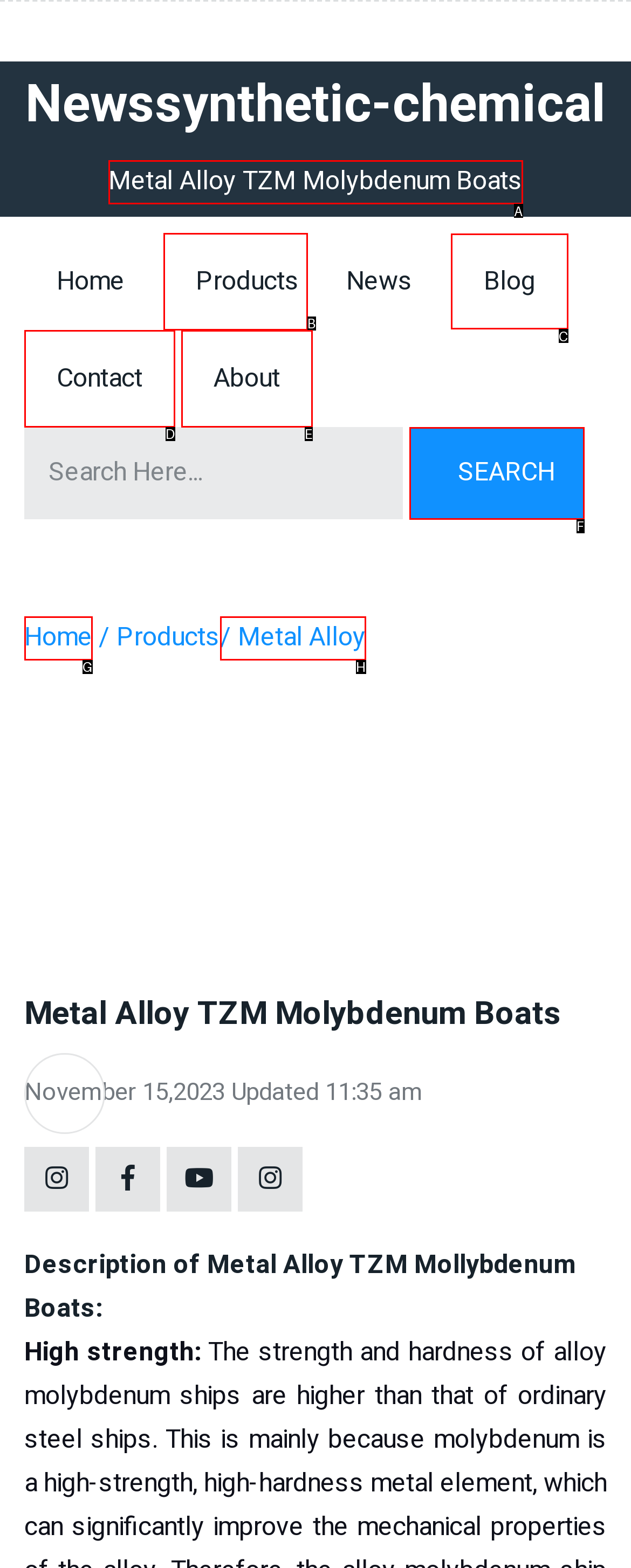Tell me the letter of the UI element I should click to accomplish the task: Search for something based on the choices provided in the screenshot.

None